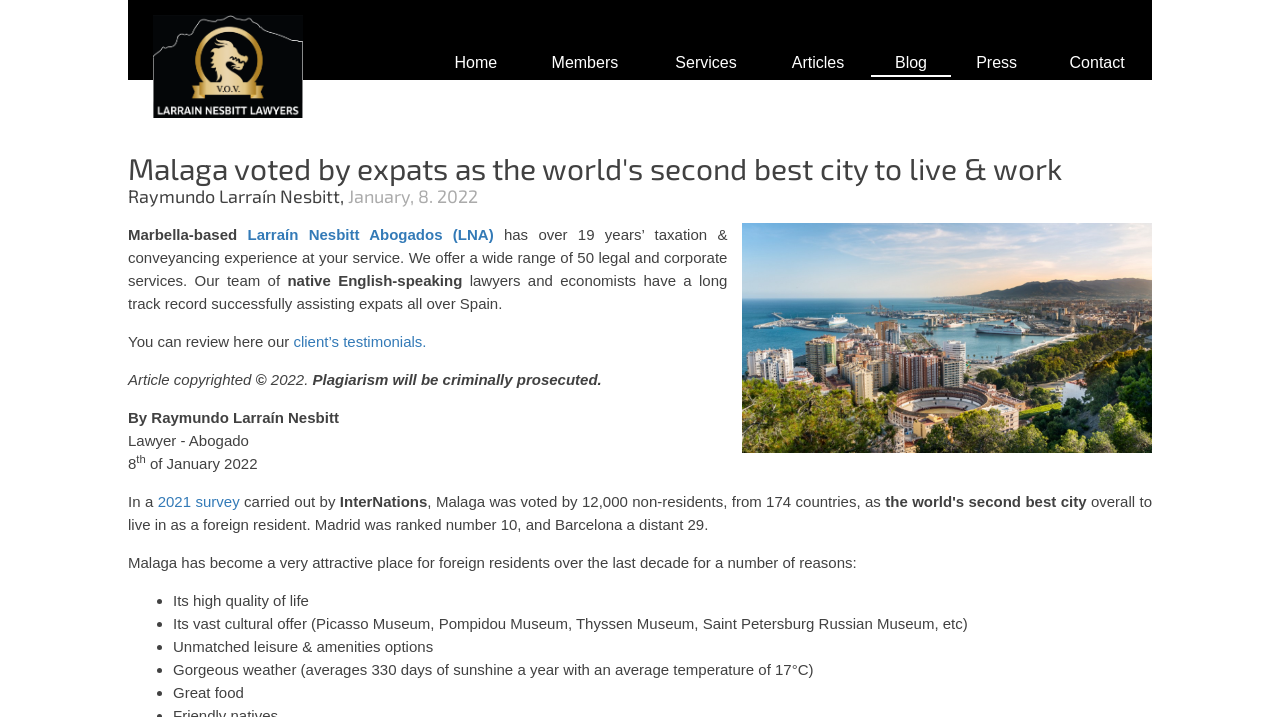Pinpoint the bounding box coordinates of the area that must be clicked to complete this instruction: "Visit the Larraín Nesbitt Abogados website".

[0.193, 0.315, 0.386, 0.338]